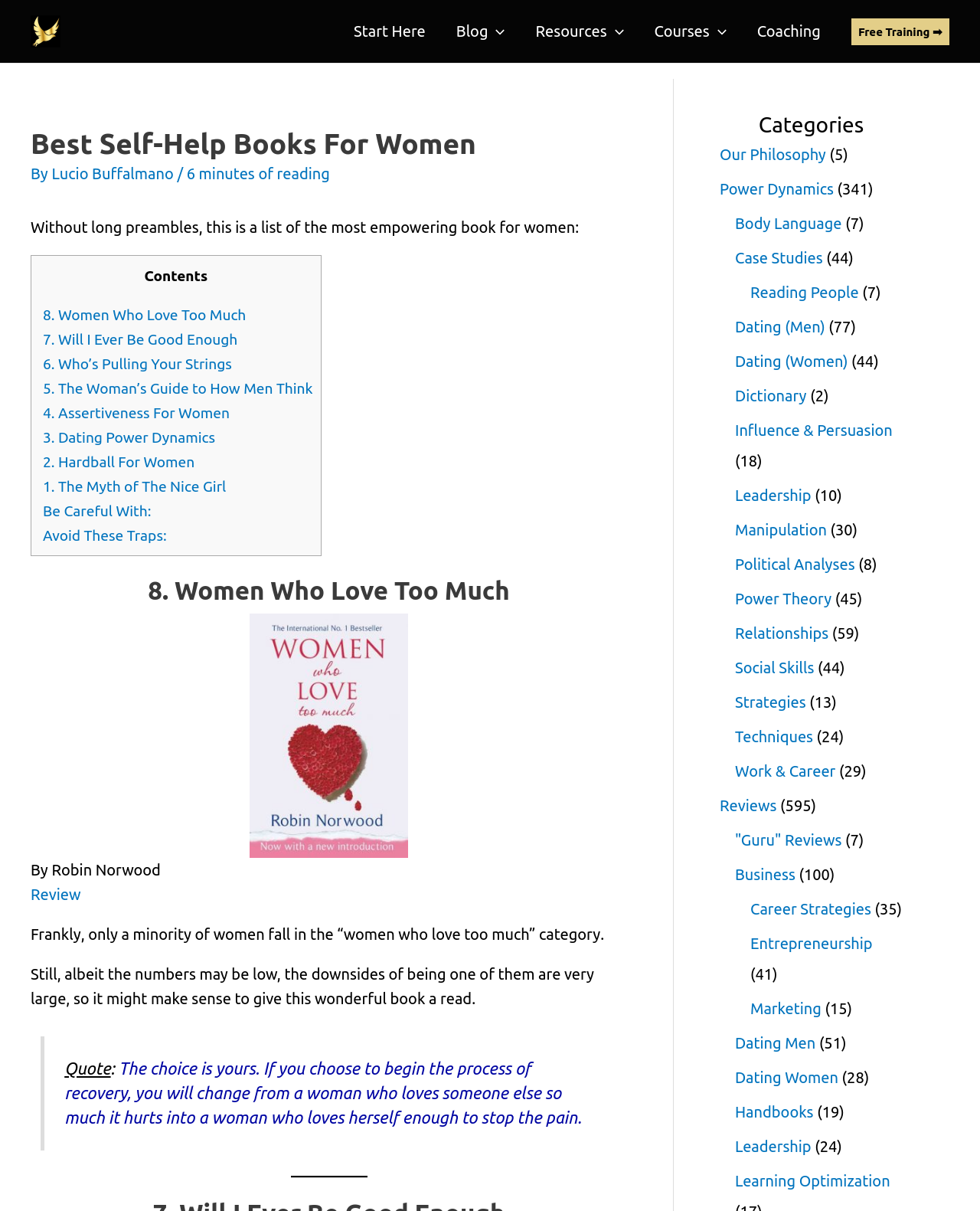Please identify the bounding box coordinates of the region to click in order to complete the task: "Click on the 'Power Dynamics' category link". The coordinates must be four float numbers between 0 and 1, specified as [left, top, right, bottom].

[0.734, 0.149, 0.851, 0.163]